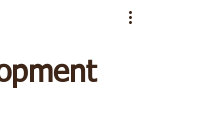What is the likely audience for the focus group sessions?
Give a one-word or short phrase answer based on the image.

Diverse and remote audiences